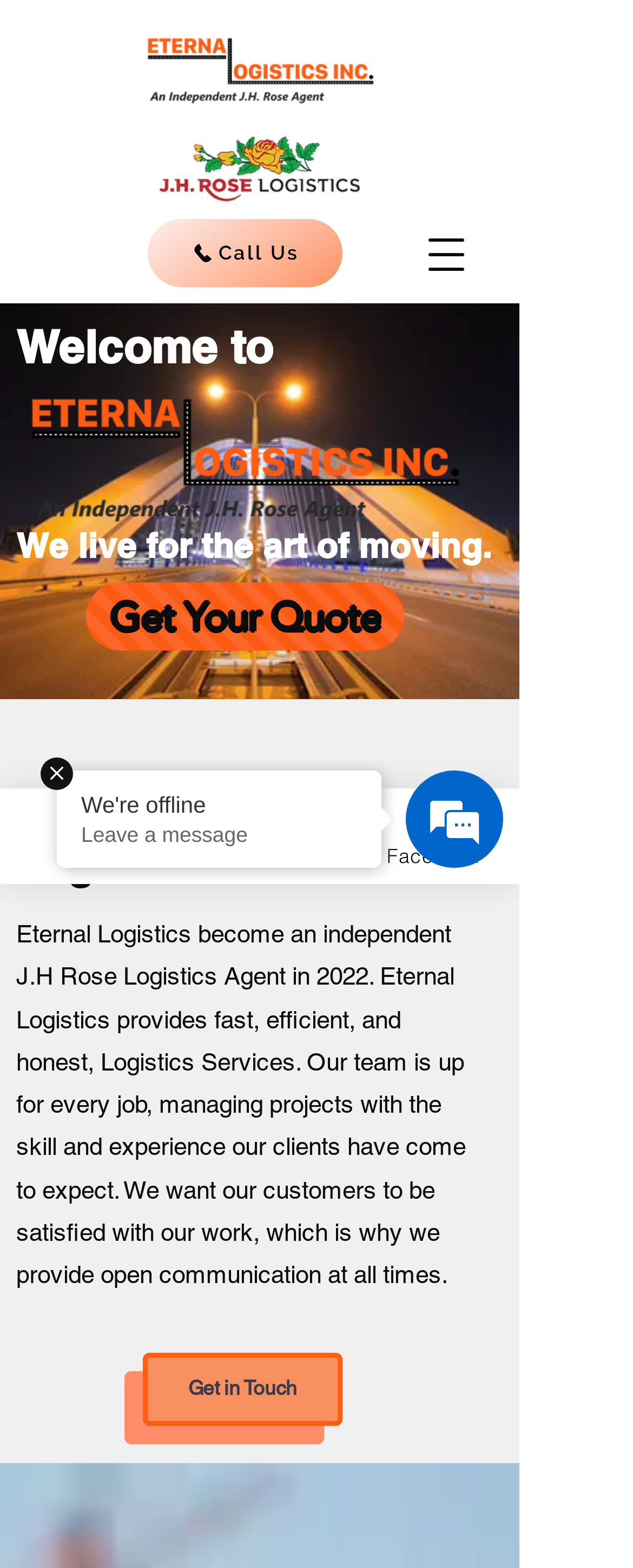What is the name of the logistics company?
Based on the image, give a concise answer in the form of a single word or short phrase.

Eternal Logistics Inc.